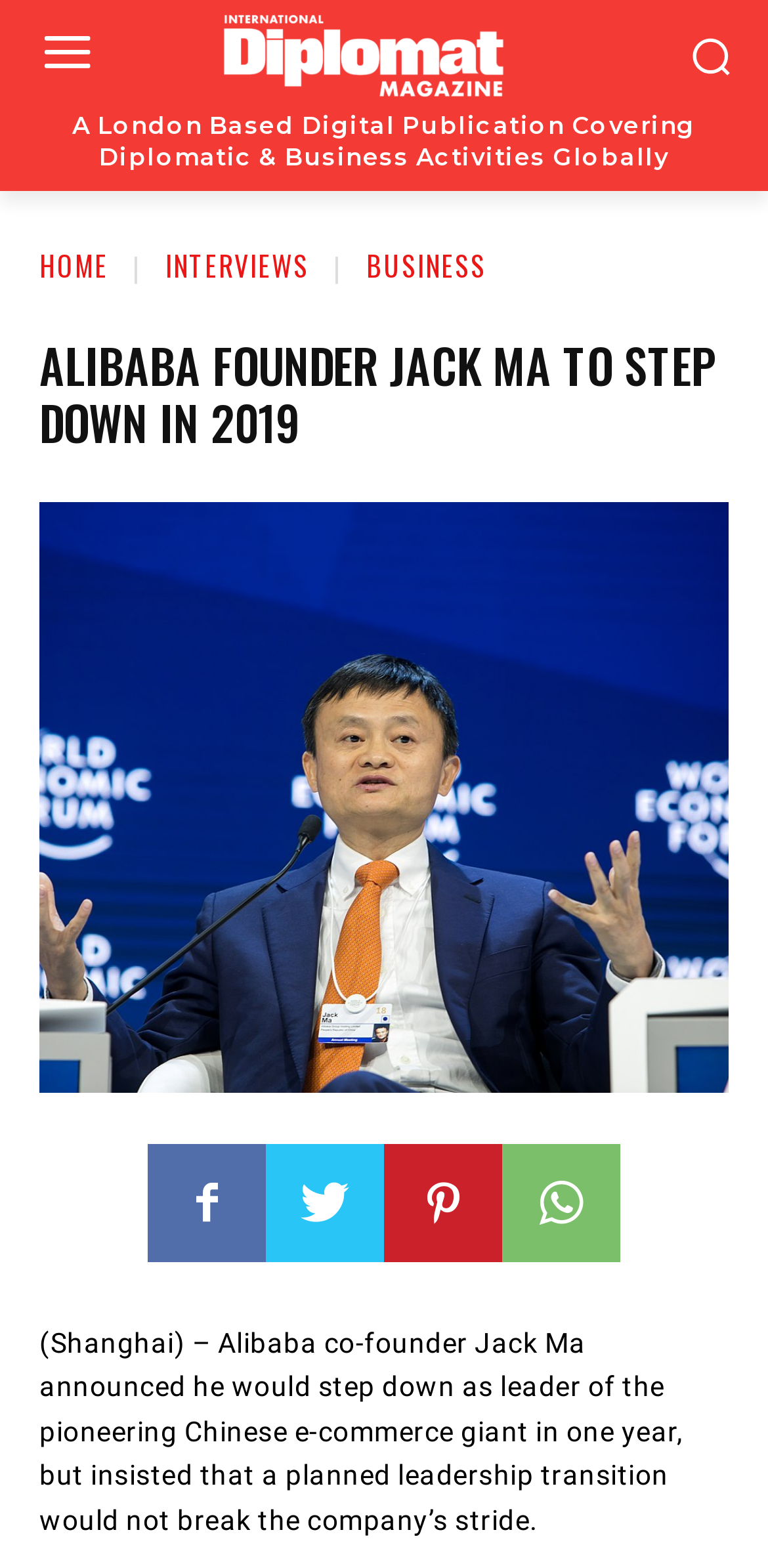How many social media links are present?
Give a single word or phrase as your answer by examining the image.

4